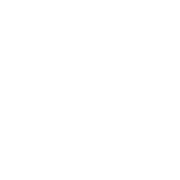Offer a meticulous description of the image.

The image features a simple, monochrome smiley face with a slightly tilted head and an expression that conveys a playful or cheeky emotion. It's commonly associated with lightheartedness and fun, often used in digital communication to express amusement or a whimsical attitude. This particular smiley exemplifies the informal and expressive nature of online interactions, often referred to in forums and chats where users share thoughts and emotions in a playful manner.